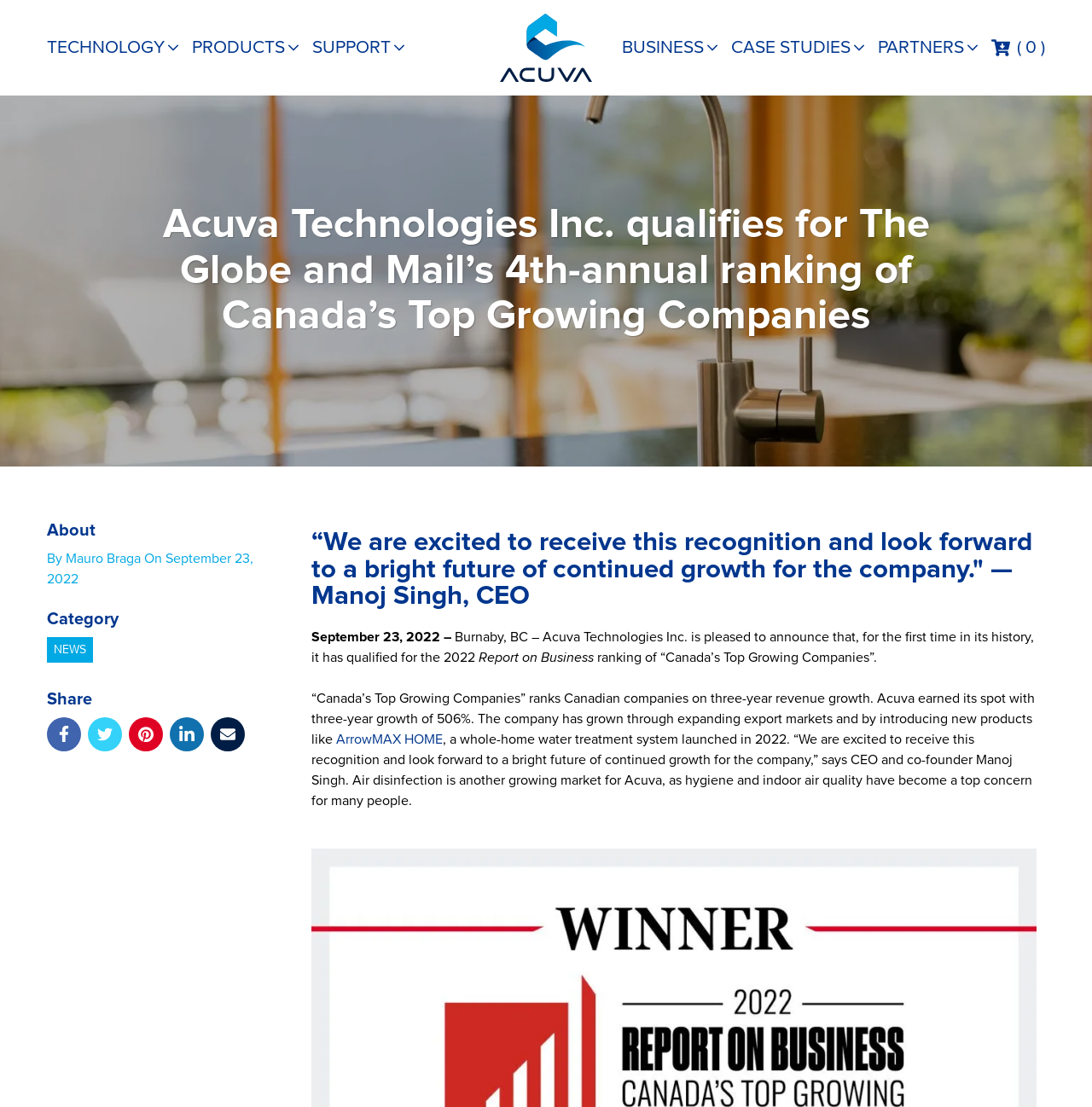Locate the bounding box coordinates of the area you need to click to fulfill this instruction: 'Click on 'III – Egypt & Exodus''. The coordinates must be in the form of four float numbers ranging from 0 to 1: [left, top, right, bottom].

None